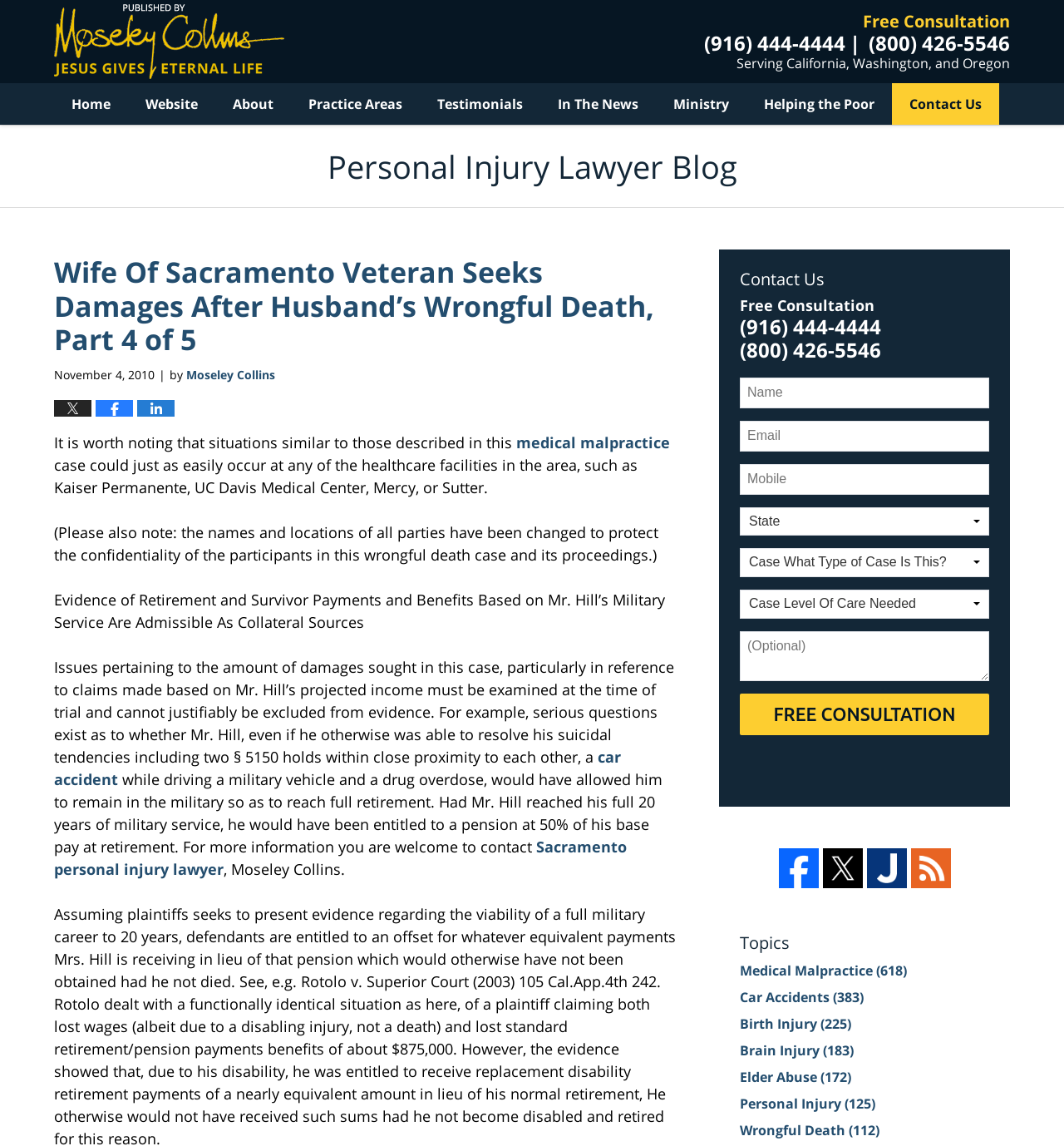Determine the bounding box coordinates in the format (top-left x, top-left y, bottom-right x, bottom-right y). Ensure all values are floating point numbers between 0 and 1. Identify the bounding box of the UI element described by: title="Justia"

[0.814, 0.74, 0.852, 0.775]